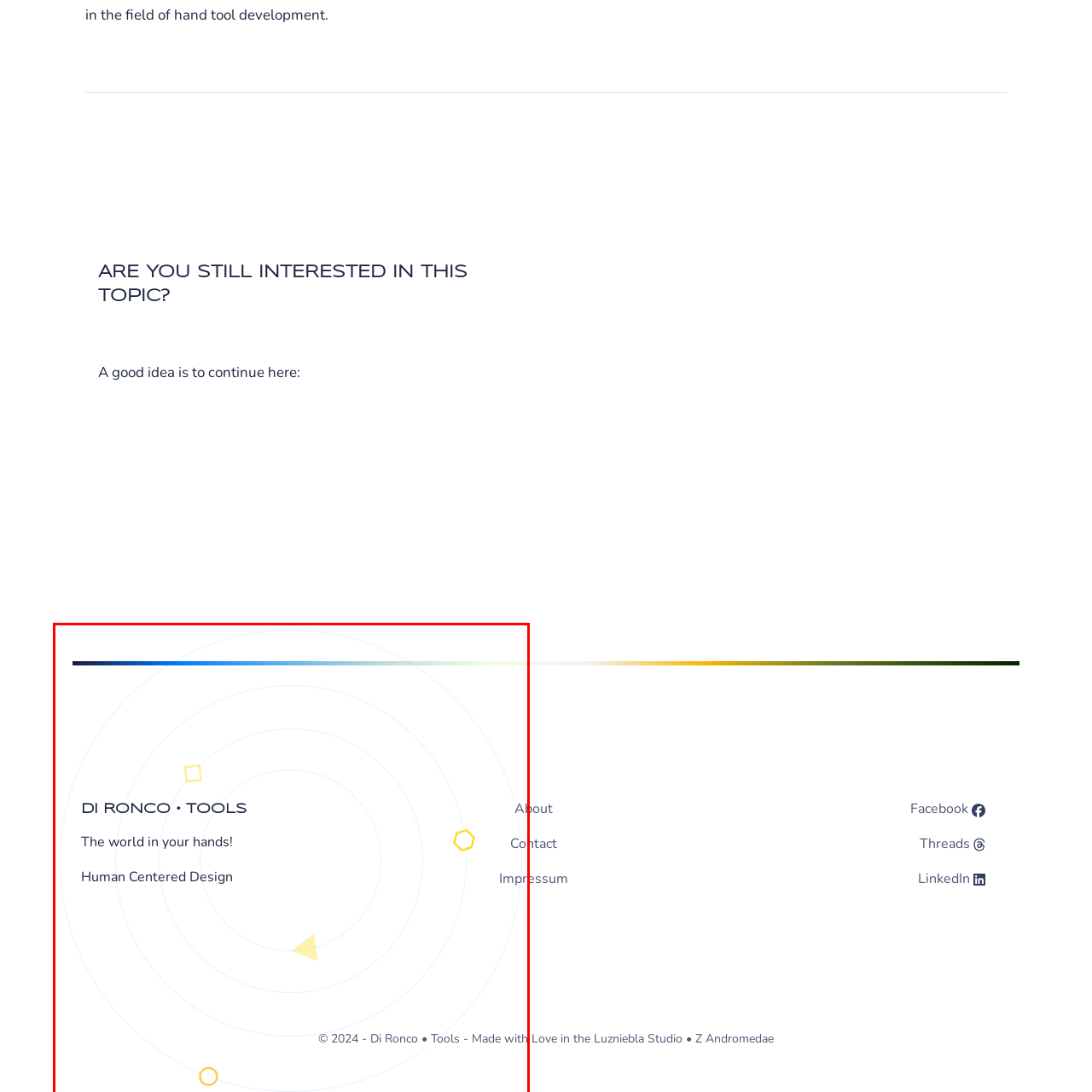What is the theme of the design?
Pay attention to the part of the image enclosed by the red bounding box and respond to the question in detail.

The colorful circular pattern emanating from the center of the image highlights the theme of creativity and innovation, which is also reinforced by the dynamic visual interest created by the surrounding shapes and lines.